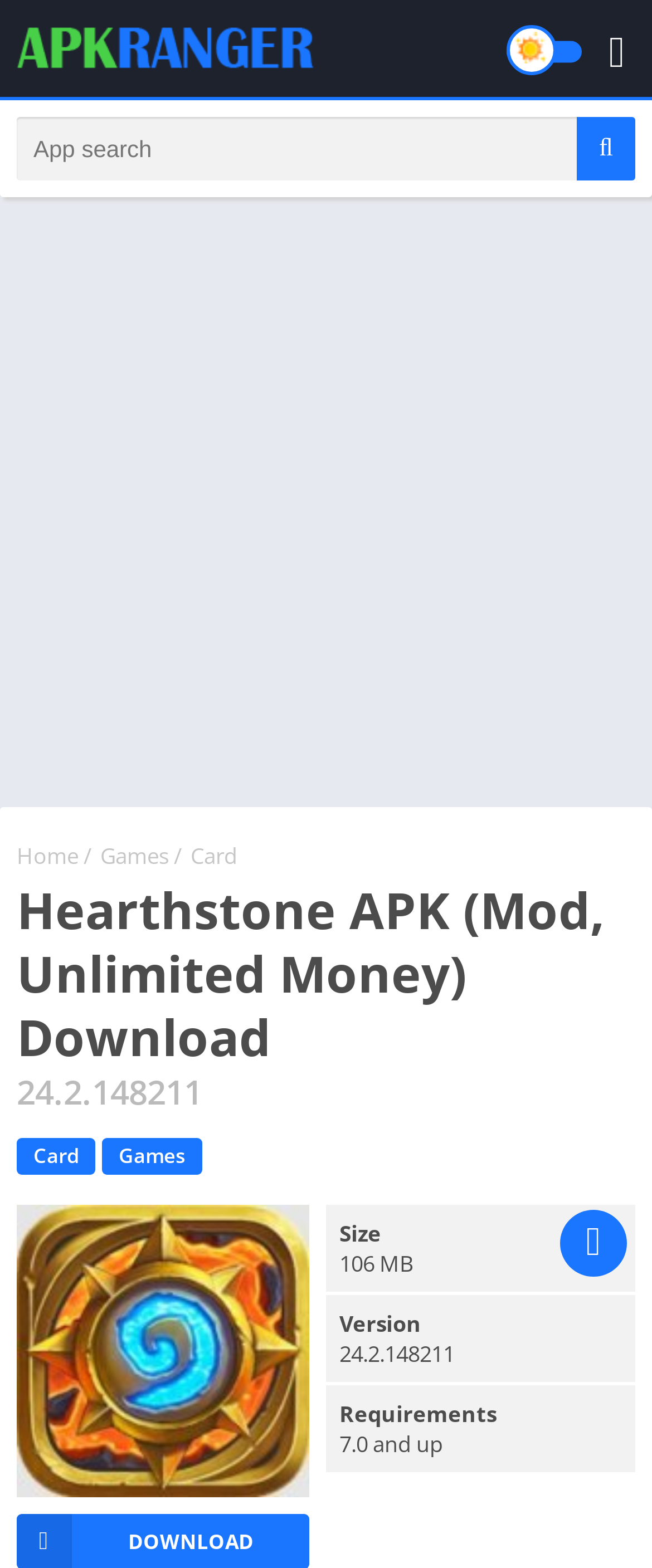What is the minimum Android version required to run the APK?
Carefully examine the image and provide a detailed answer to the question.

The minimum Android version required to run the APK can be found in the static text element with the text '7.0 and up' which is located below the 'Requirements' label.